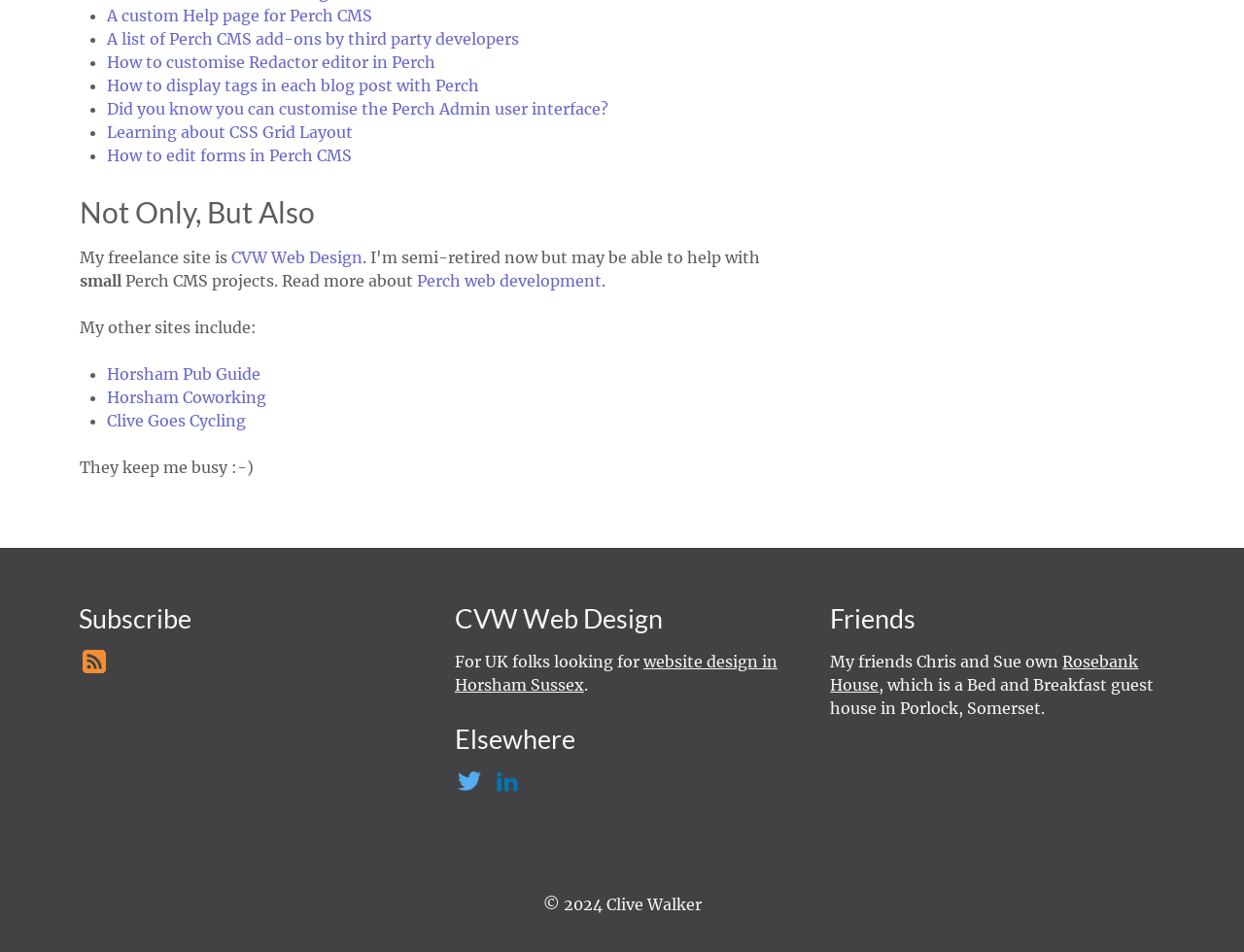Please determine the bounding box coordinates for the element with the description: "Learning about CSS Grid Layout".

[0.086, 0.129, 0.283, 0.149]